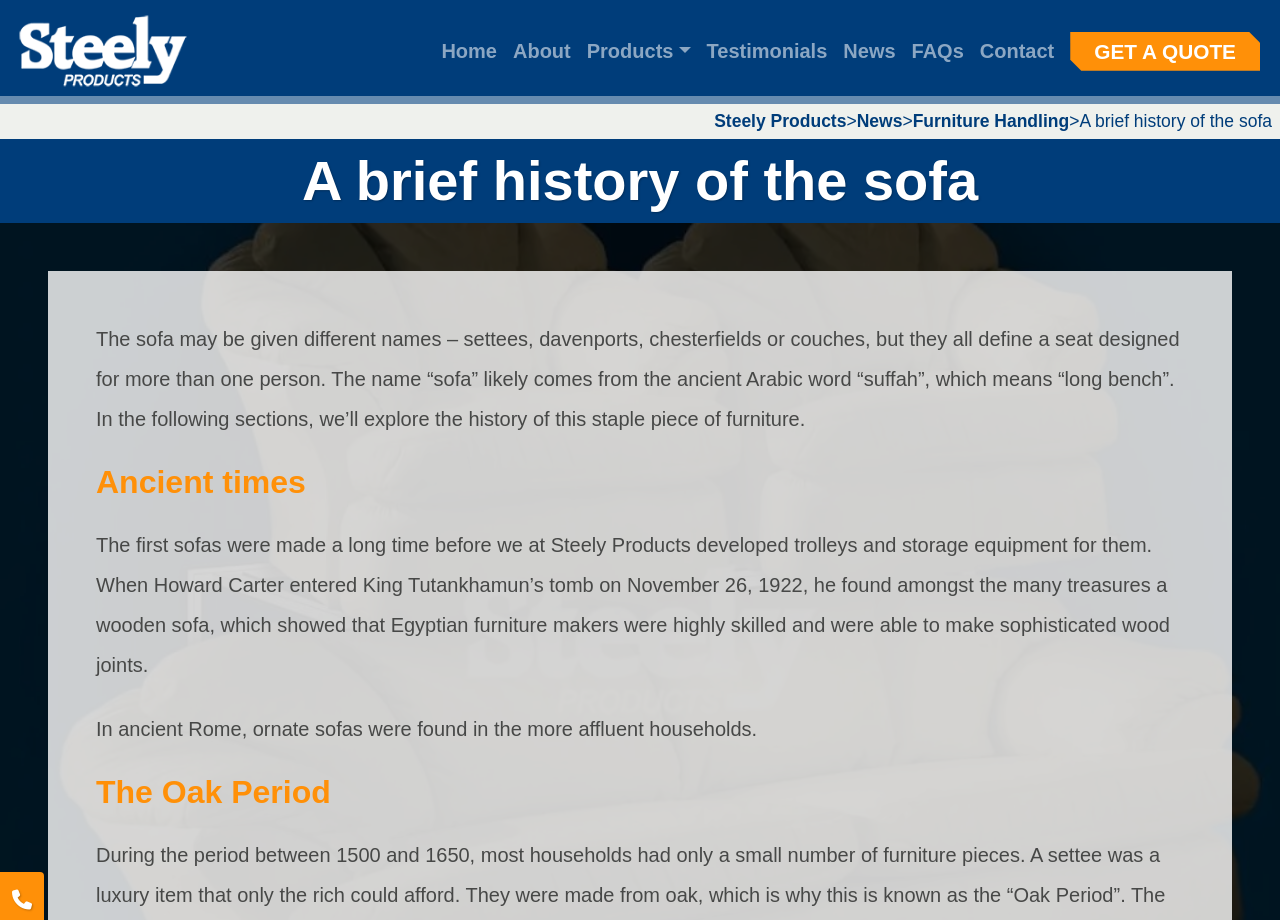Please look at the image and answer the question with a detailed explanation: What is the name of the ancient Arabic word that means 'long bench'?

According to the article, the name 'sofa' likely comes from the ancient Arabic word 'suffah', which means 'long bench'.